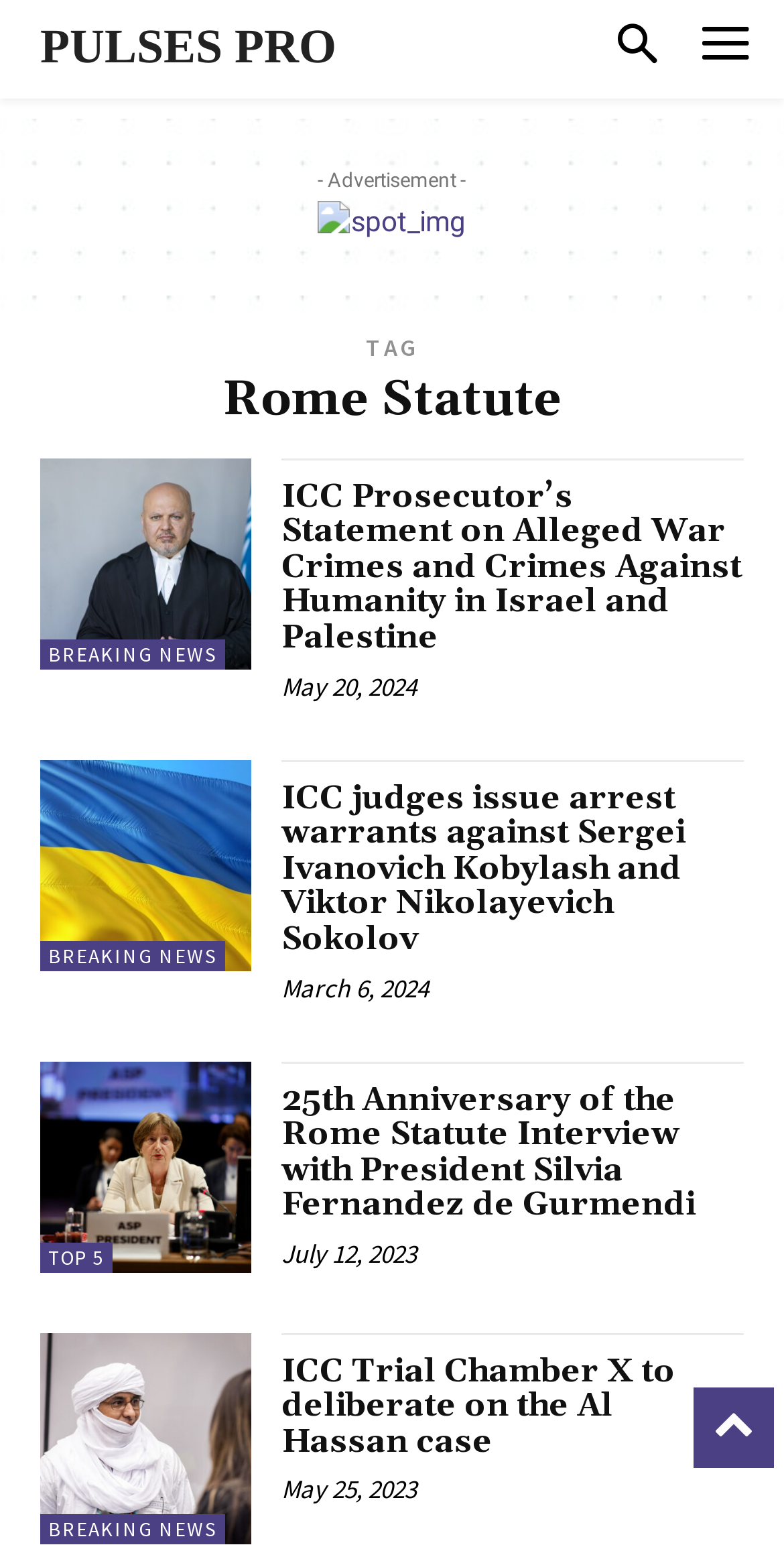Return the bounding box coordinates of the UI element that corresponds to this description: "Pulses PRO". The coordinates must be given as four float numbers in the range of 0 and 1, [left, top, right, bottom].

[0.051, 0.0, 0.429, 0.062]